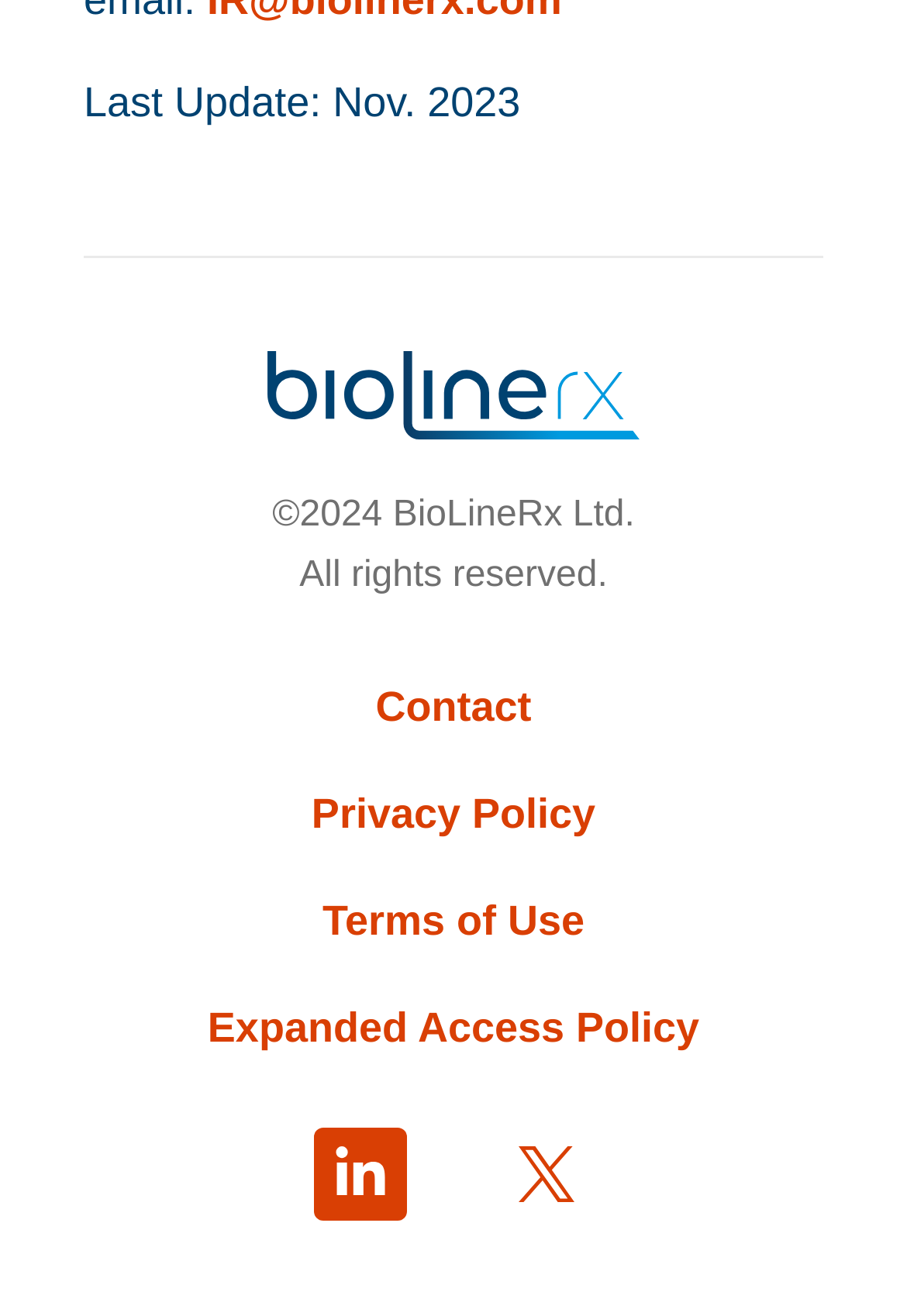How many links are there at the bottom?
Please give a detailed and elaborate explanation in response to the question.

There are five links at the bottom of the webpage, which are 'Contact', 'Privacy Policy', 'Terms of Use', 'Expanded Access Policy', and two empty links.